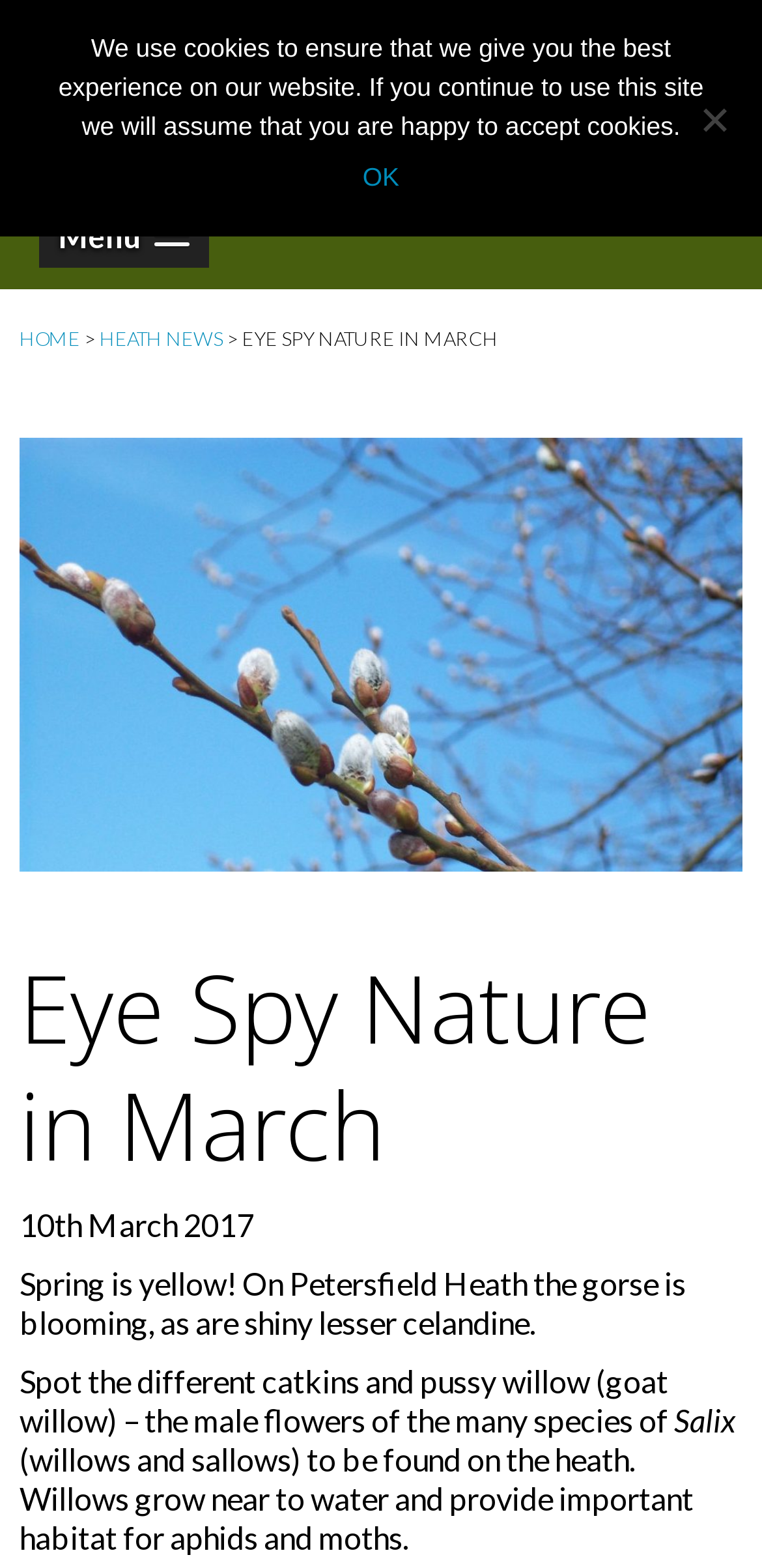Using the image as a reference, answer the following question in as much detail as possible:
What is the purpose of willows according to the webpage?

The webpage mentions 'Willows grow near to water and provide important habitat for aphids and moths.' which indicates that the purpose of willows is to provide habitat for aphids and moths.